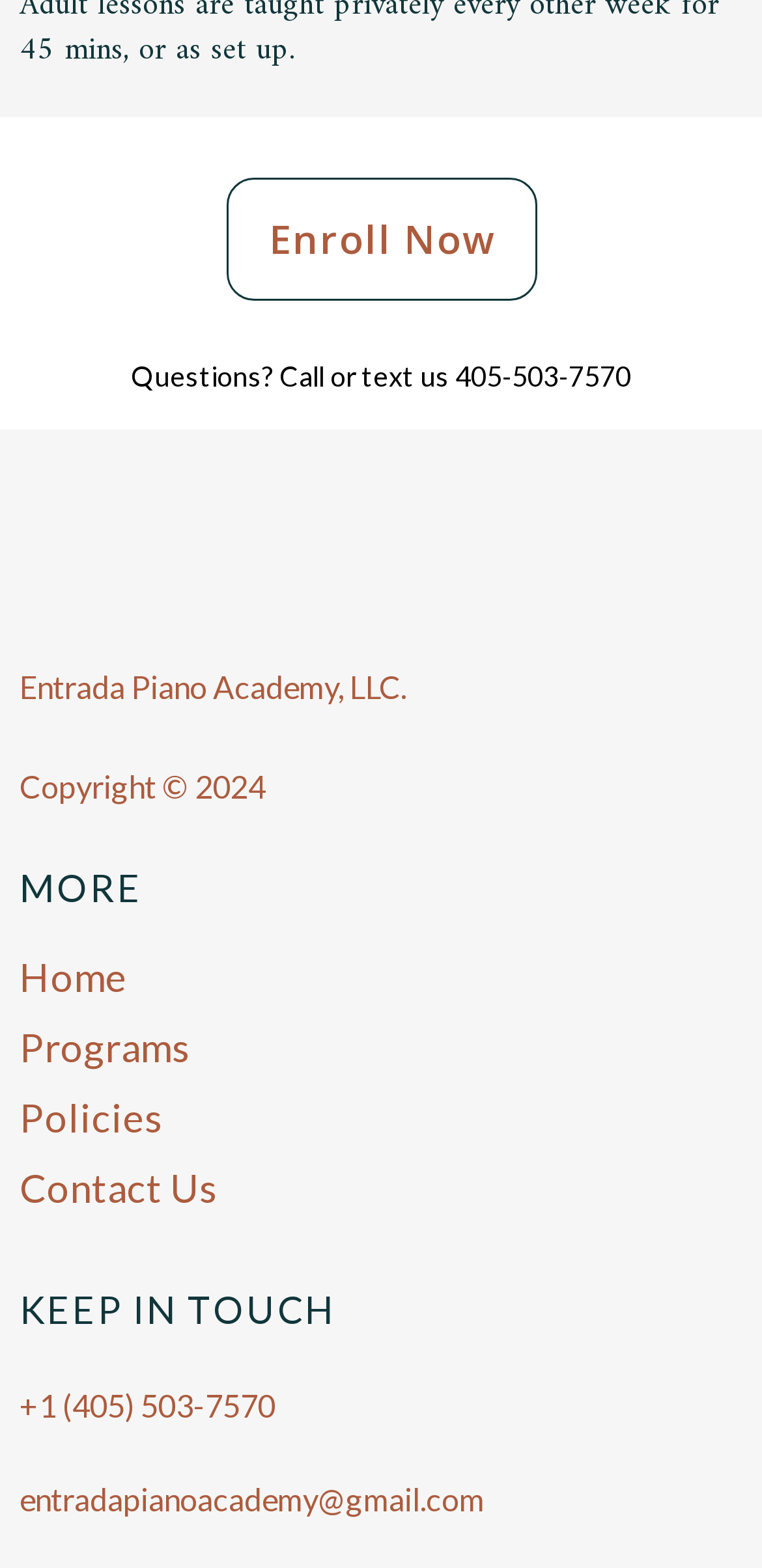Extract the bounding box coordinates for the described element: "Enroll Now". The coordinates should be represented as four float numbers between 0 and 1: [left, top, right, bottom].

[0.296, 0.114, 0.704, 0.192]